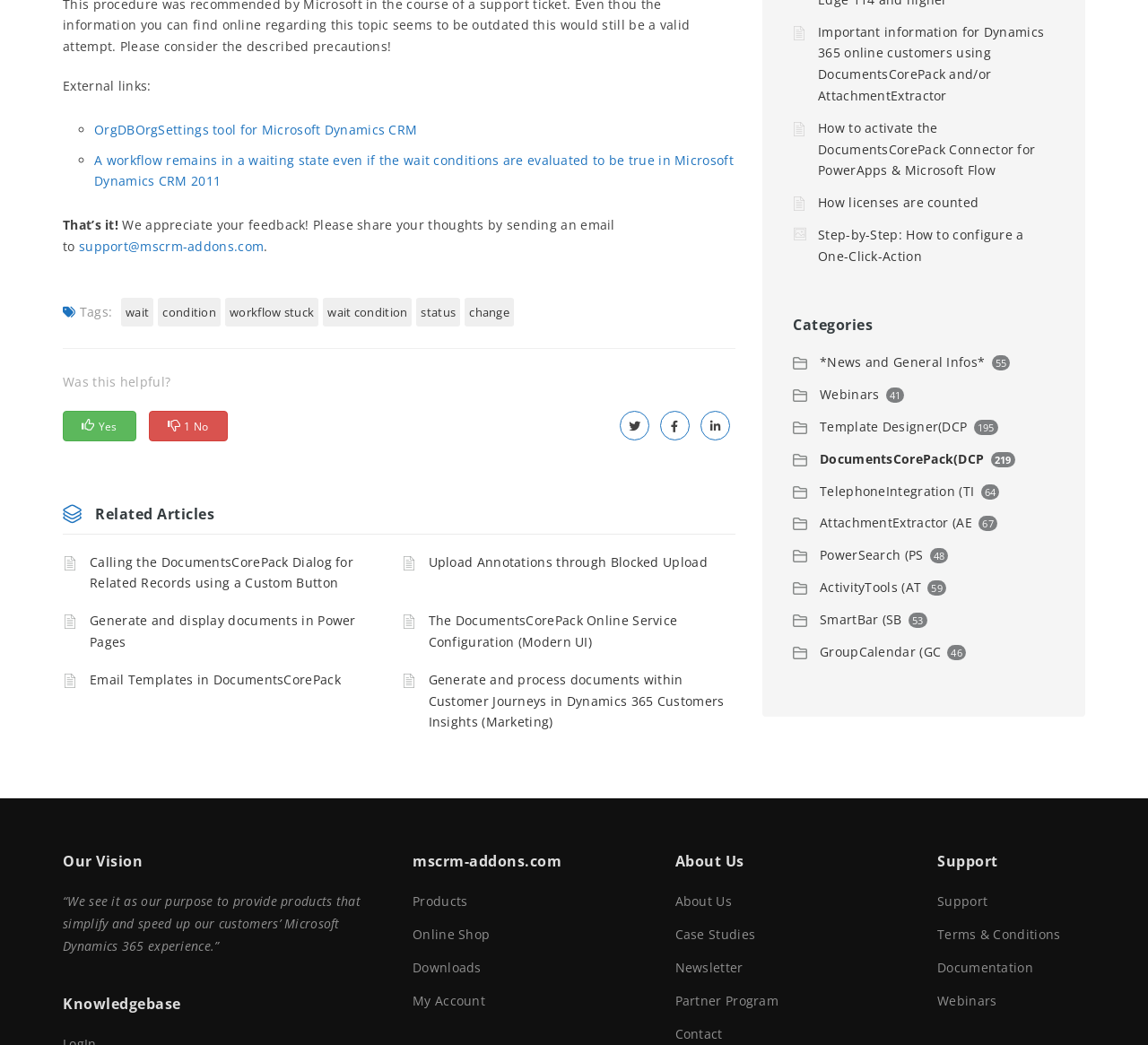Locate the bounding box coordinates of the clickable element to fulfill the following instruction: "Click on the link 'wait'". Provide the coordinates as four float numbers between 0 and 1 in the format [left, top, right, bottom].

[0.106, 0.285, 0.134, 0.312]